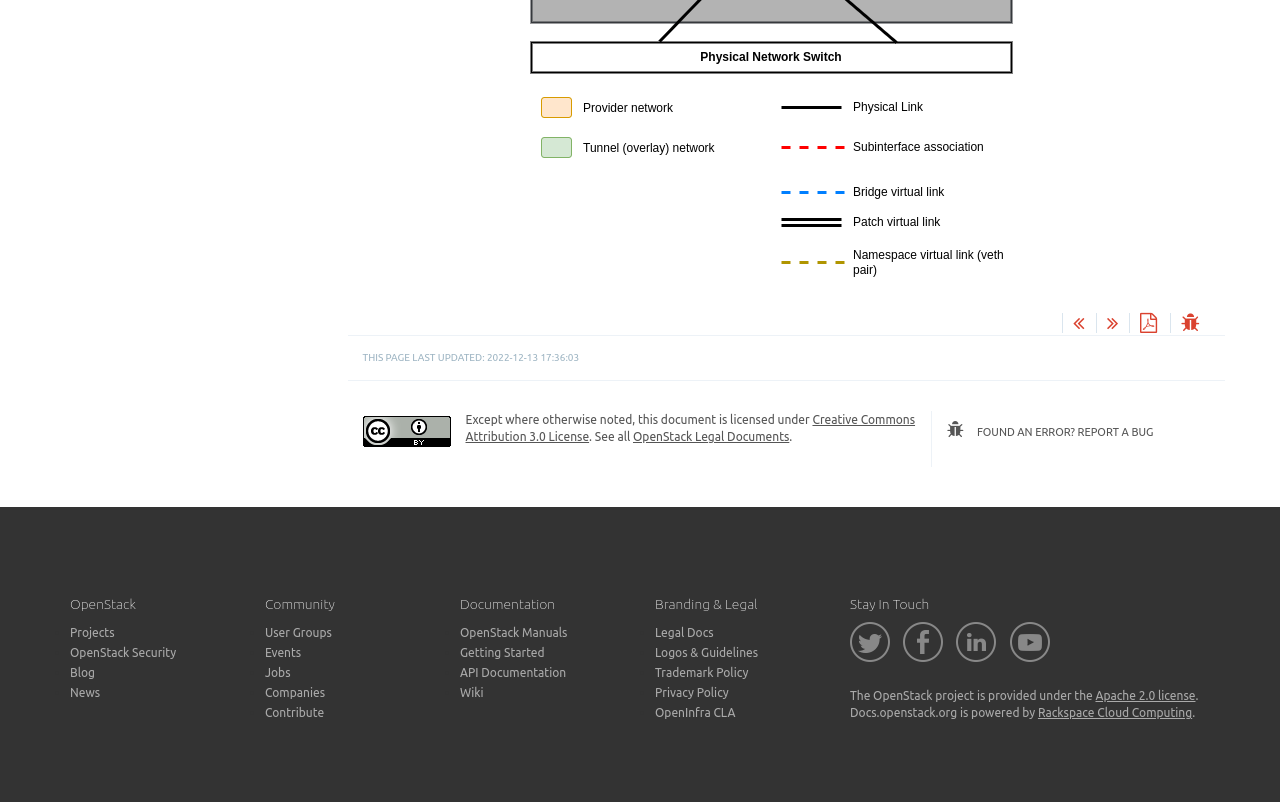What is the date of the last update of the webpage?
Could you answer the question with a detailed and thorough explanation?

I found the answer by looking at the top of the webpage, where it says 'THIS PAGE LAST UPDATED: 2022-12-13 17:36:03'.